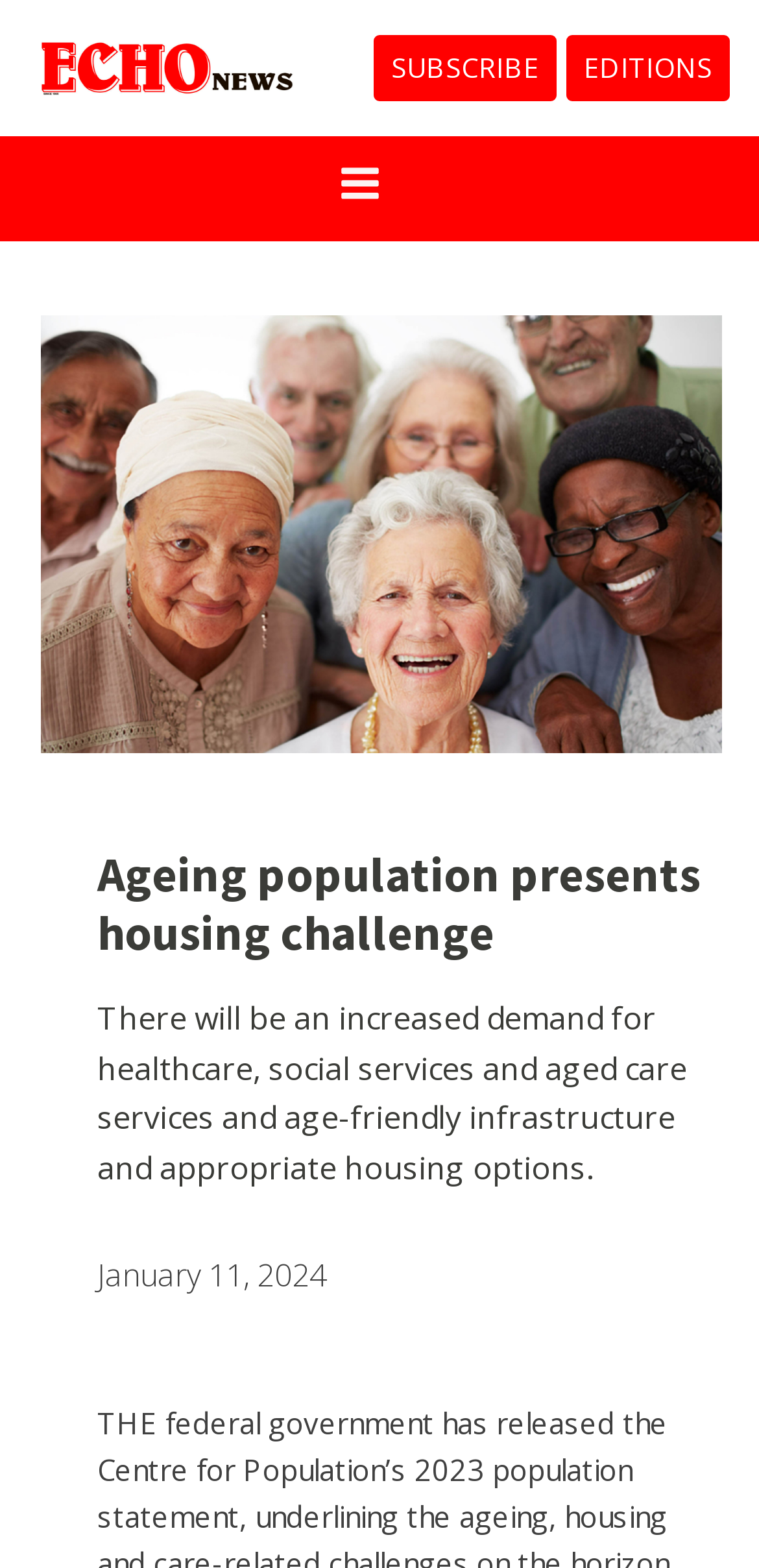Is there a navigation menu on the page?
From the image, respond with a single word or phrase.

Yes